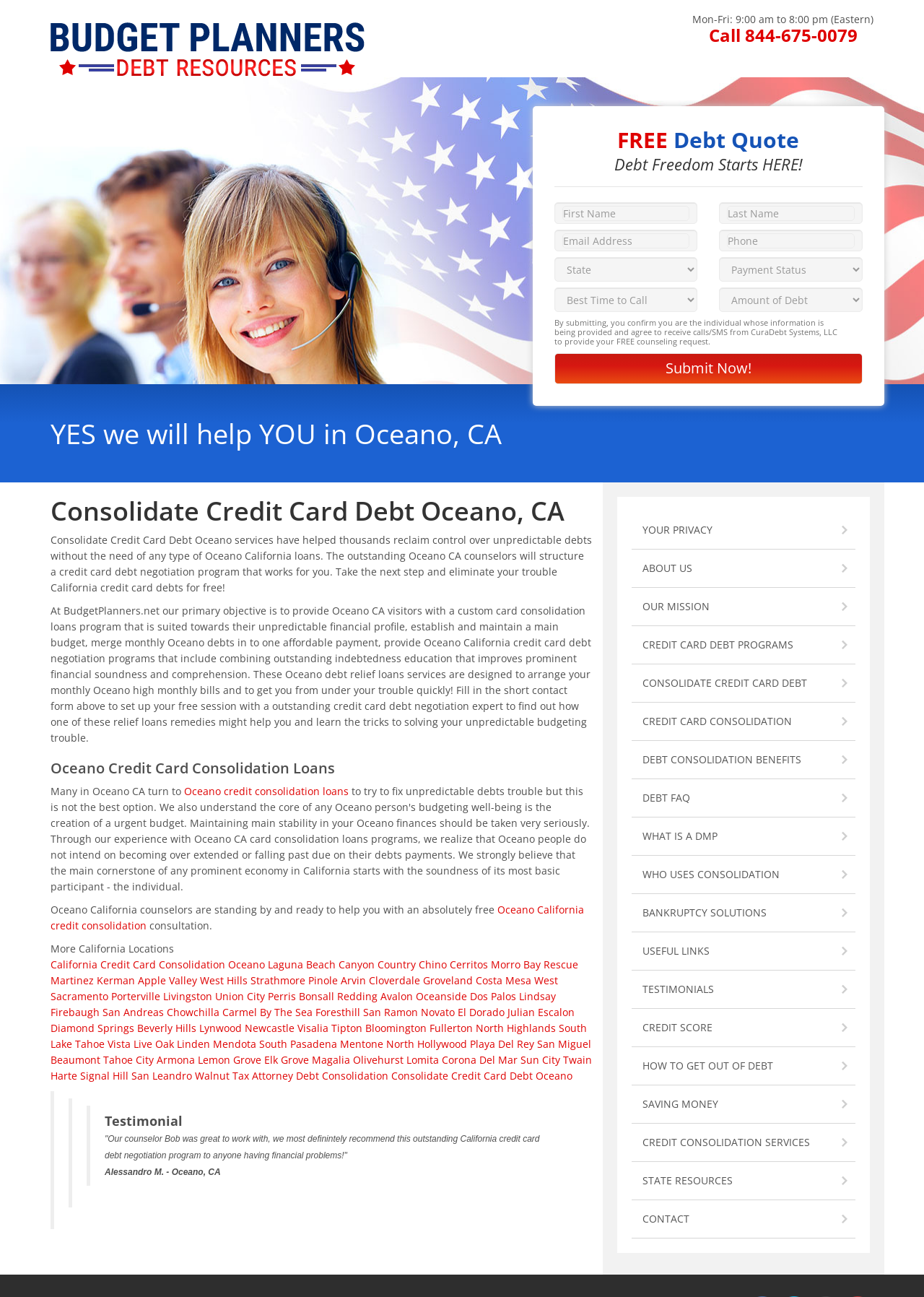Please find and generate the text of the main heading on the webpage.

Consolidate Credit Card Debt Oceano, CA